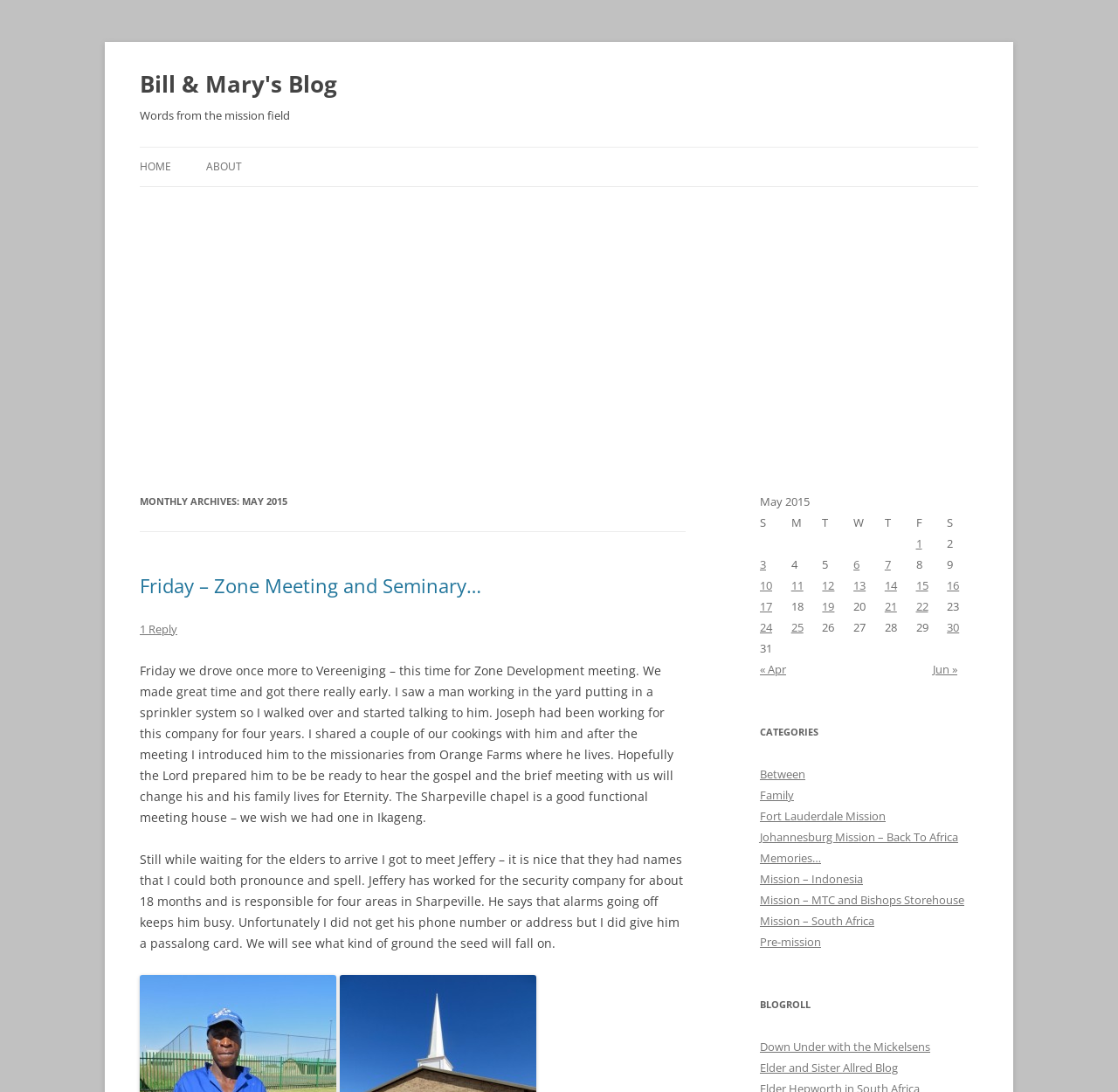Provide a thorough summary of the webpage.

The webpage is a blog titled "Bill & Mary's Blog" with a focus on missionary work. At the top, there is a heading with the blog's title, followed by a link to skip to the content. Below this, there are navigation links to "HOME" and "ABOUT" pages.

The main content of the page is divided into two sections. On the left, there is a section with a heading "MONTHLY ARCHIVES: MAY 2015" that lists several blog posts published in May 2015. Each post has a title, a link to the post, and a reply count. The posts are listed in a hierarchical structure, with the most recent posts at the top.

On the right, there is a table with a calendar layout, showing the days of the month May 2015. Each day has a link to a blog post published on that day, with the post title and date. The table has seven columns, one for each day of the week, and multiple rows for each week of the month.

In between the two sections, there is an advertisement iframe. Below the main content, there are two paragraphs of text describing missionary work, including encounters with people and sharing the gospel.

Overall, the webpage has a simple and clean layout, with a focus on presenting blog posts and missionary work-related content.